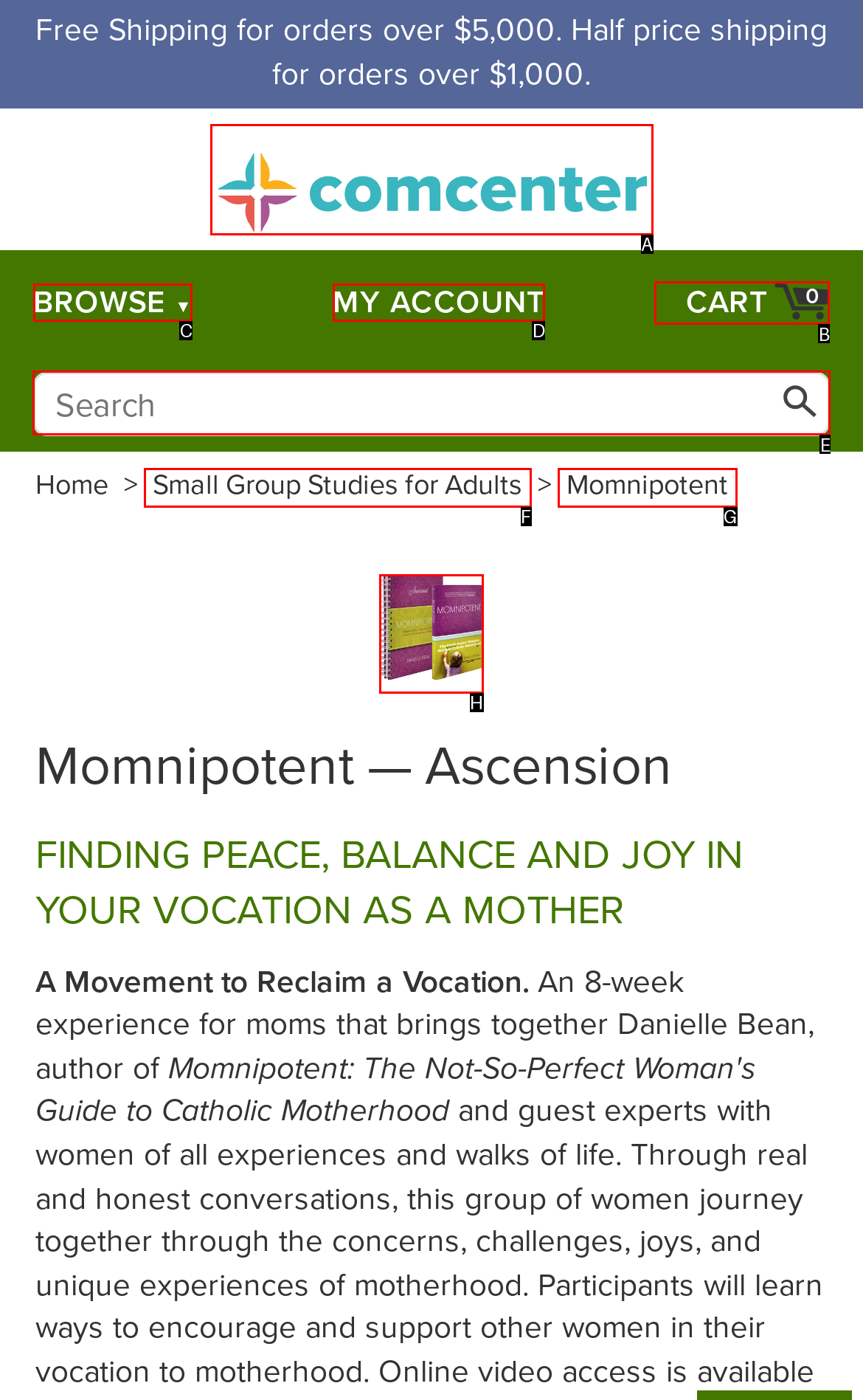To complete the task: Search for something, which option should I click? Answer with the appropriate letter from the provided choices.

E